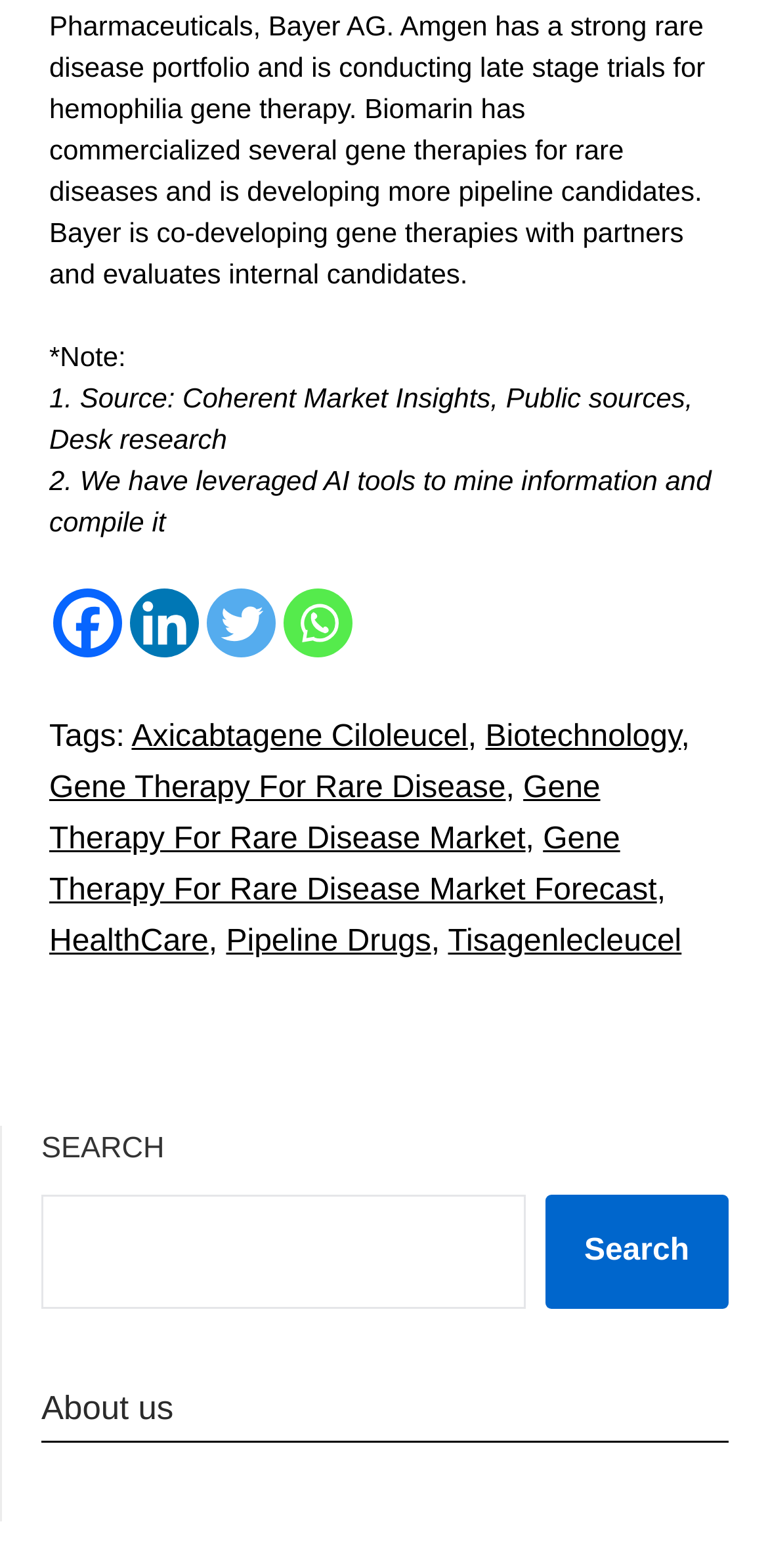How many links are there under the 'Tags:' section?
Answer the question with a detailed explanation, including all necessary information.

I counted the number of links under the 'Tags:' section, which are Axicabtagene Ciloleucel, Biotechnology, Gene Therapy For Rare Disease, Gene Therapy For Rare Disease Market, Gene Therapy For Rare Disease Market Forecast, and Tisagenlecleucel, and found that there are 6 links in total.